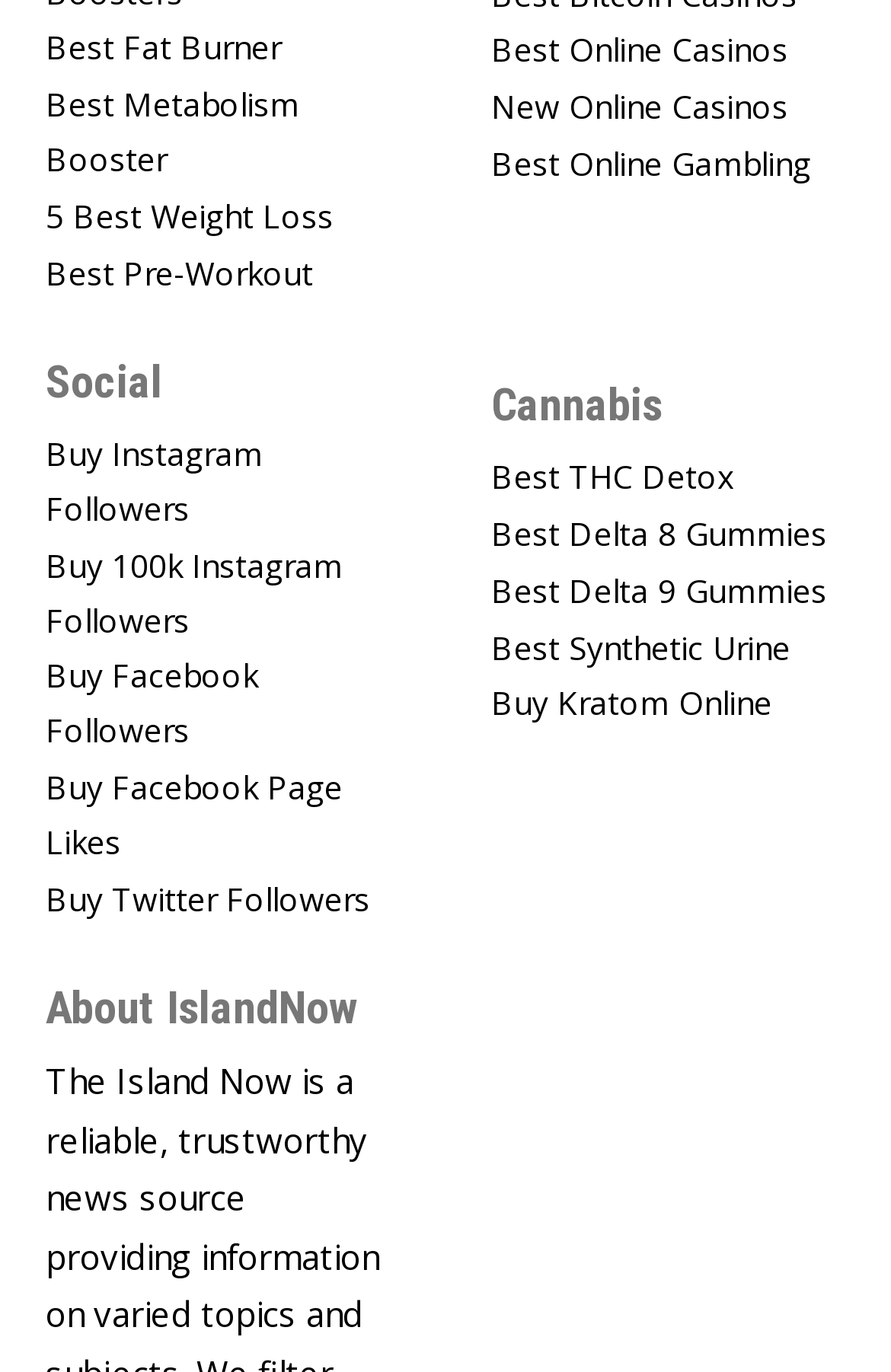Please find the bounding box coordinates of the clickable region needed to complete the following instruction: "Buy Instagram Followers". The bounding box coordinates must consist of four float numbers between 0 and 1, i.e., [left, top, right, bottom].

[0.051, 0.312, 0.449, 0.399]